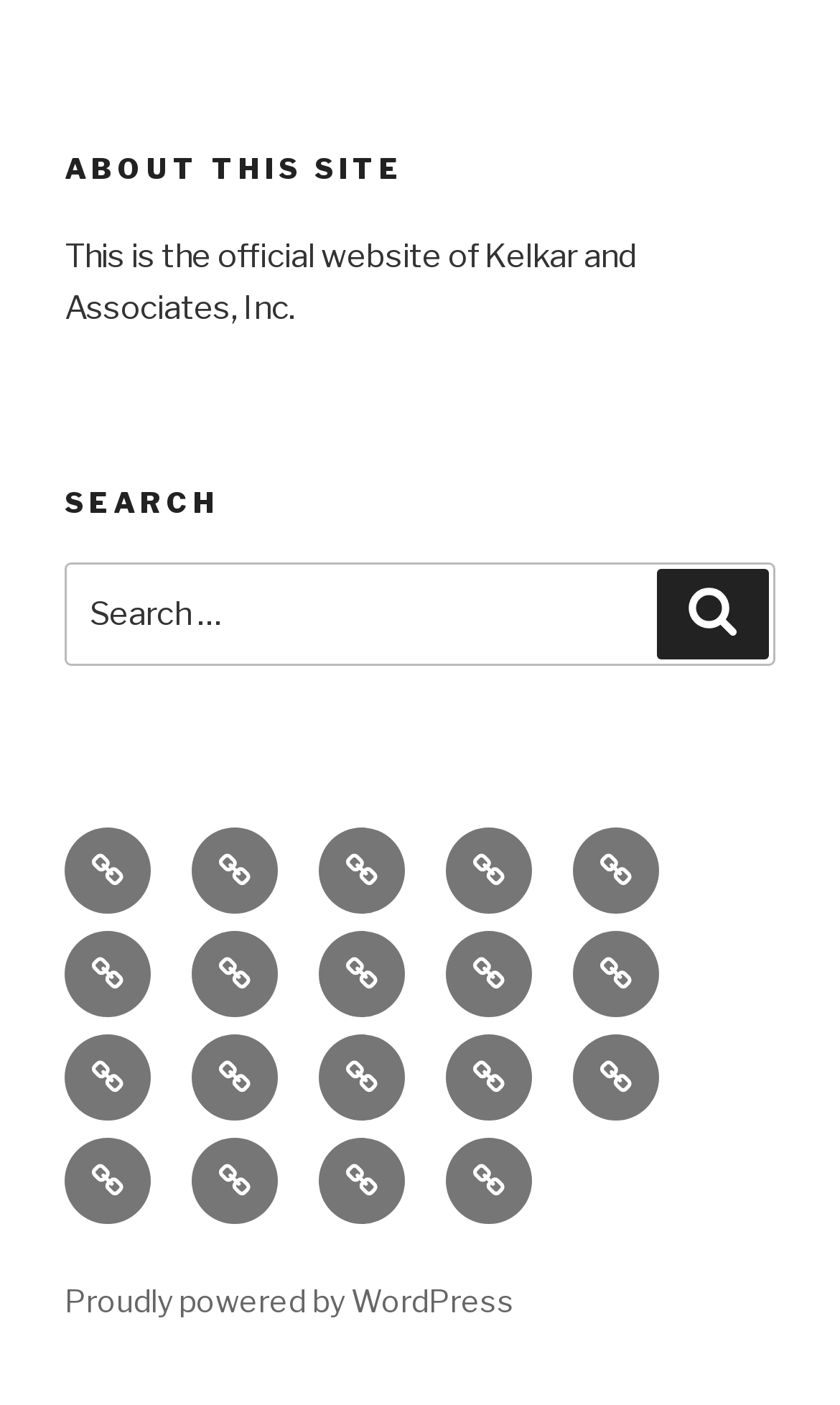Please provide the bounding box coordinates in the format (top-left x, top-left y, bottom-right x, bottom-right y). Remember, all values are floating point numbers between 0 and 1. What is the bounding box coordinate of the region described as: LINK-AutoGrid

[0.531, 0.663, 0.633, 0.725]